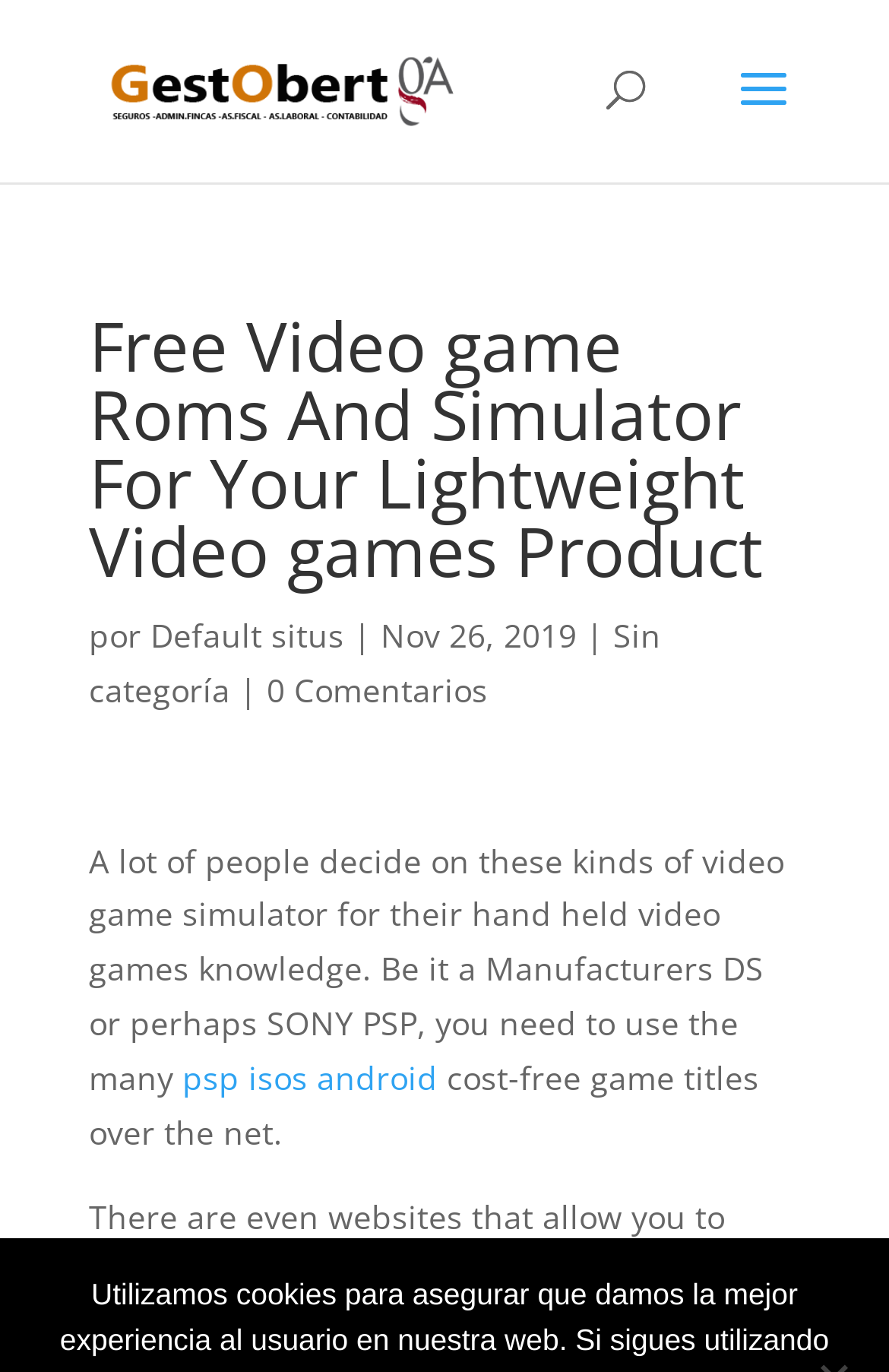Answer succinctly with a single word or phrase:
How many comments are there on the latest article?

0